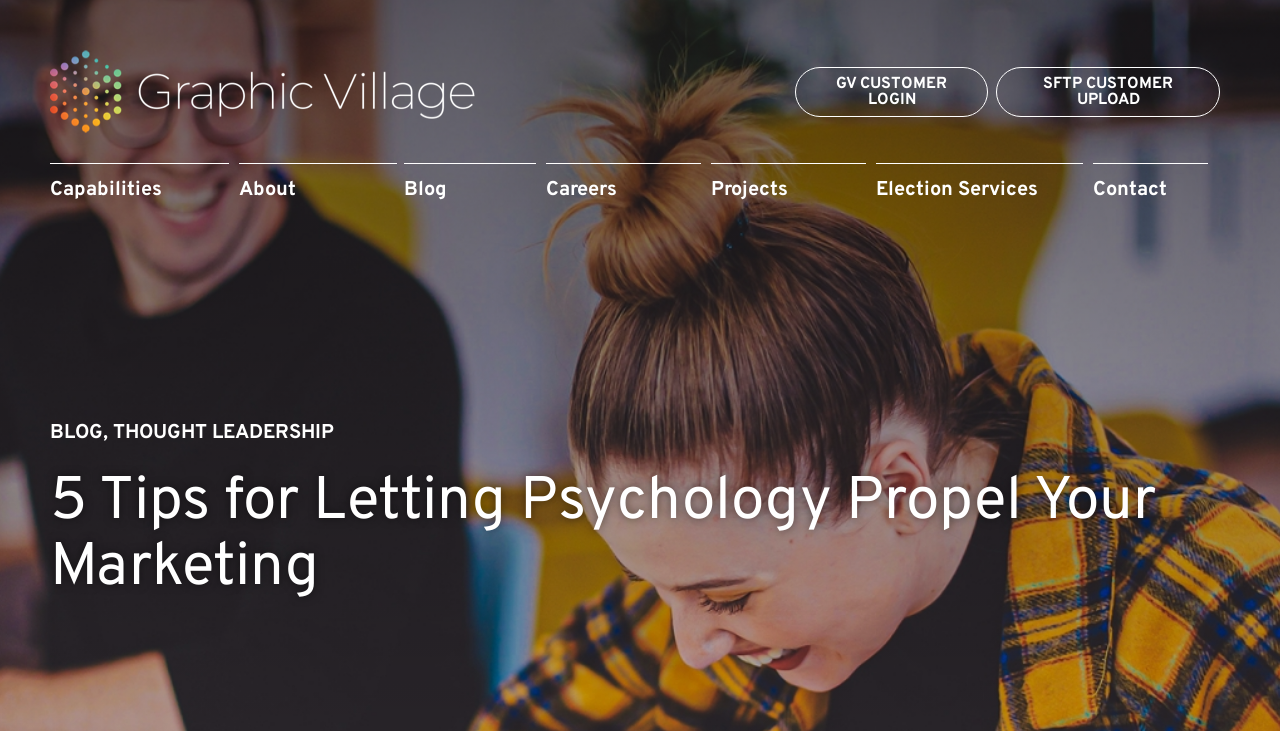Please identify the bounding box coordinates of the region to click in order to complete the given instruction: "upload files to SFTP CUSTOMER UPLOAD". The coordinates should be four float numbers between 0 and 1, i.e., [left, top, right, bottom].

[0.778, 0.091, 0.953, 0.159]